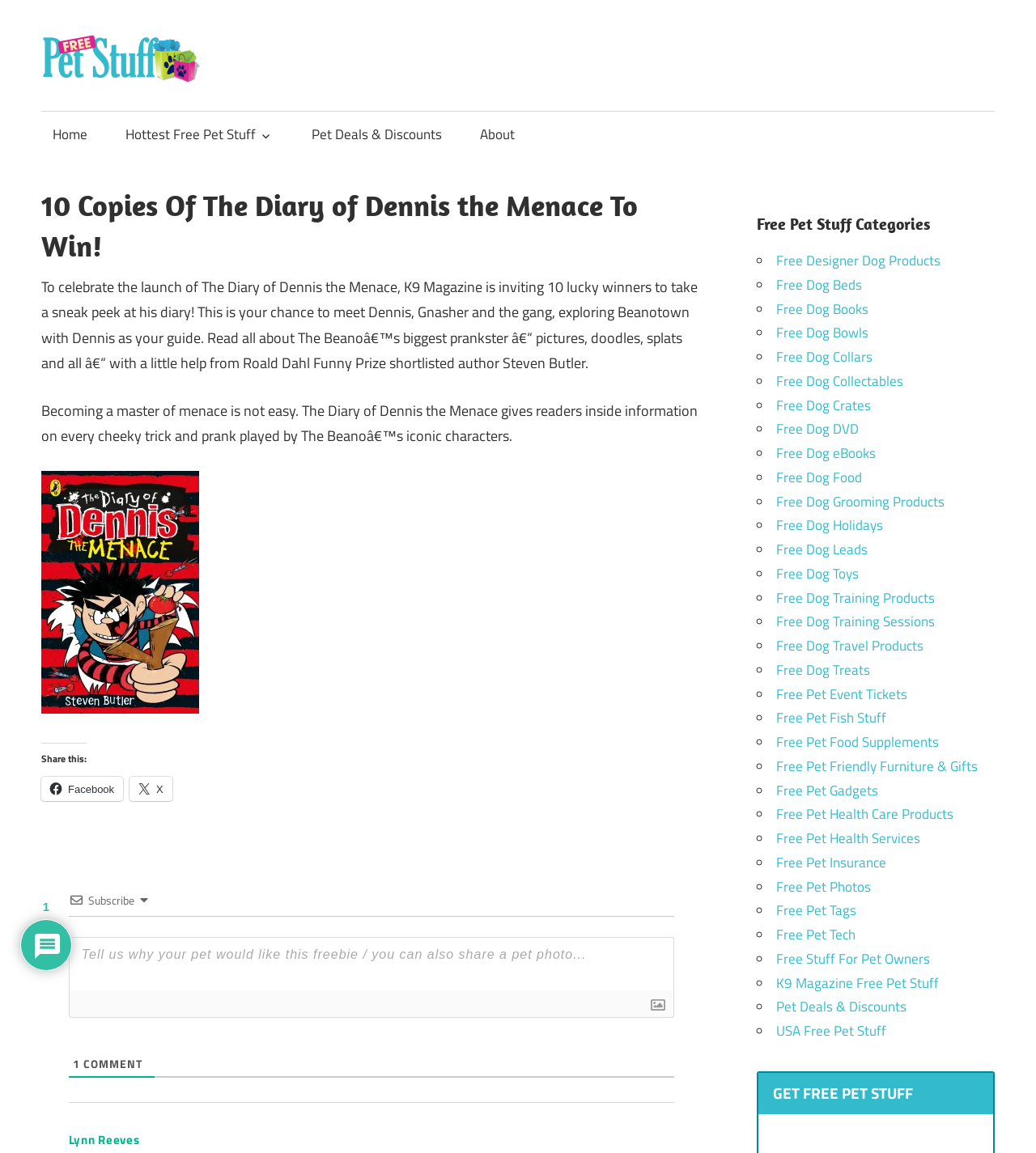Locate the bounding box coordinates of the element that should be clicked to fulfill the instruction: "Read more about The Diary of Dennis the Menace".

[0.04, 0.239, 0.673, 0.324]